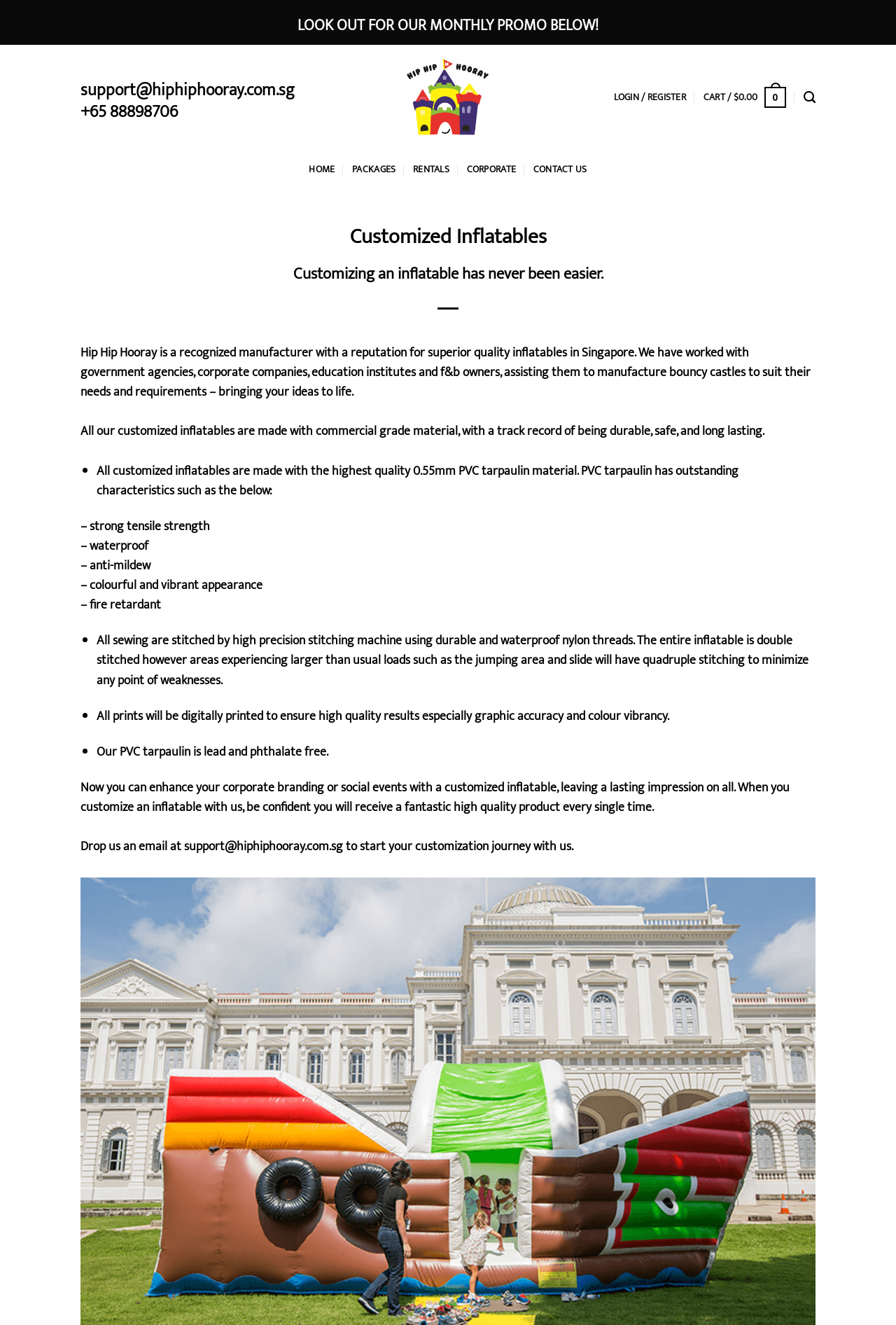Can you identify and provide the main heading of the webpage?

LOOK OUT FOR OUR MONTHLY PROMO BELOW!